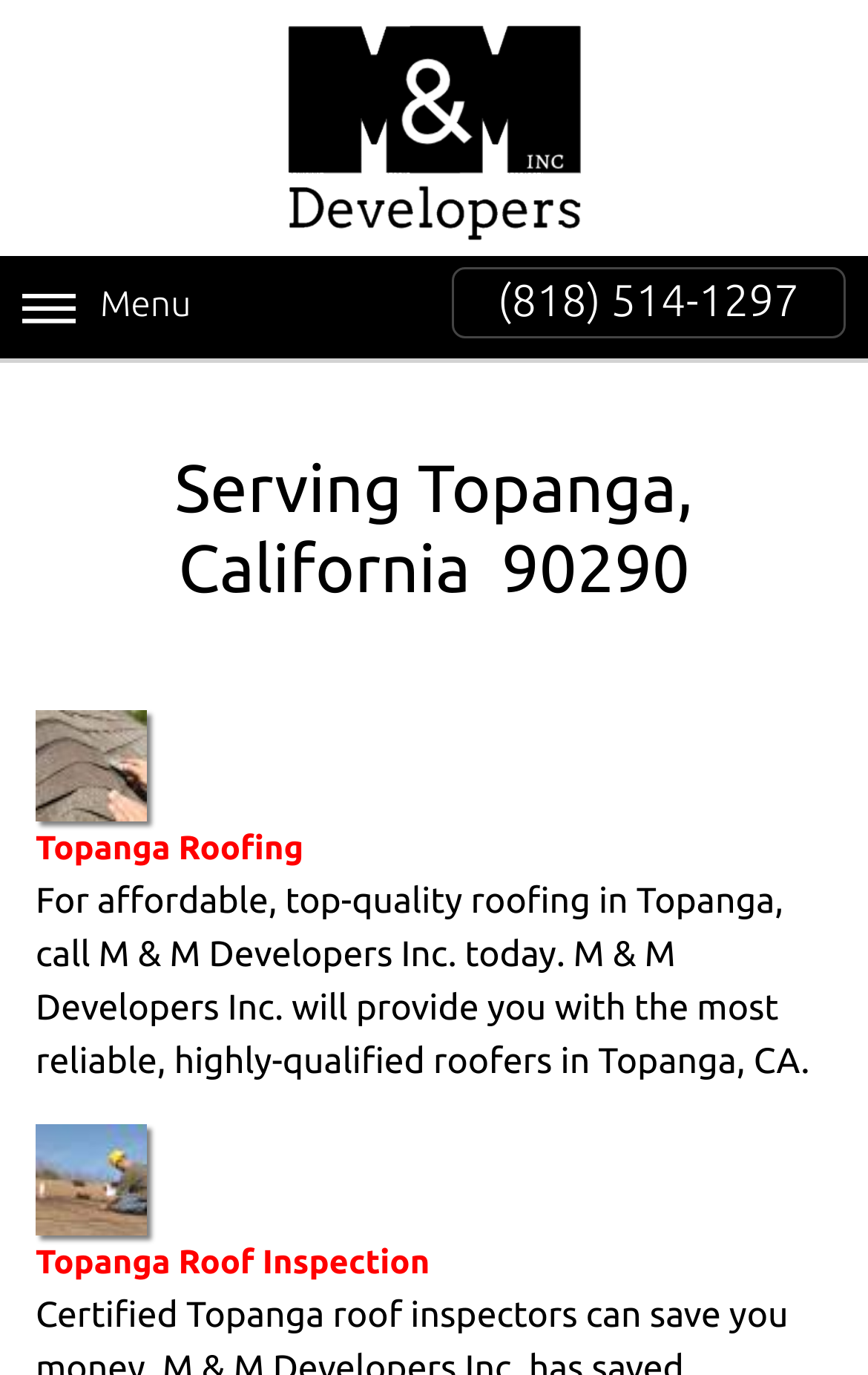Determine the bounding box for the described UI element: "Topanga Roof Inspection".

[0.041, 0.818, 0.959, 0.932]